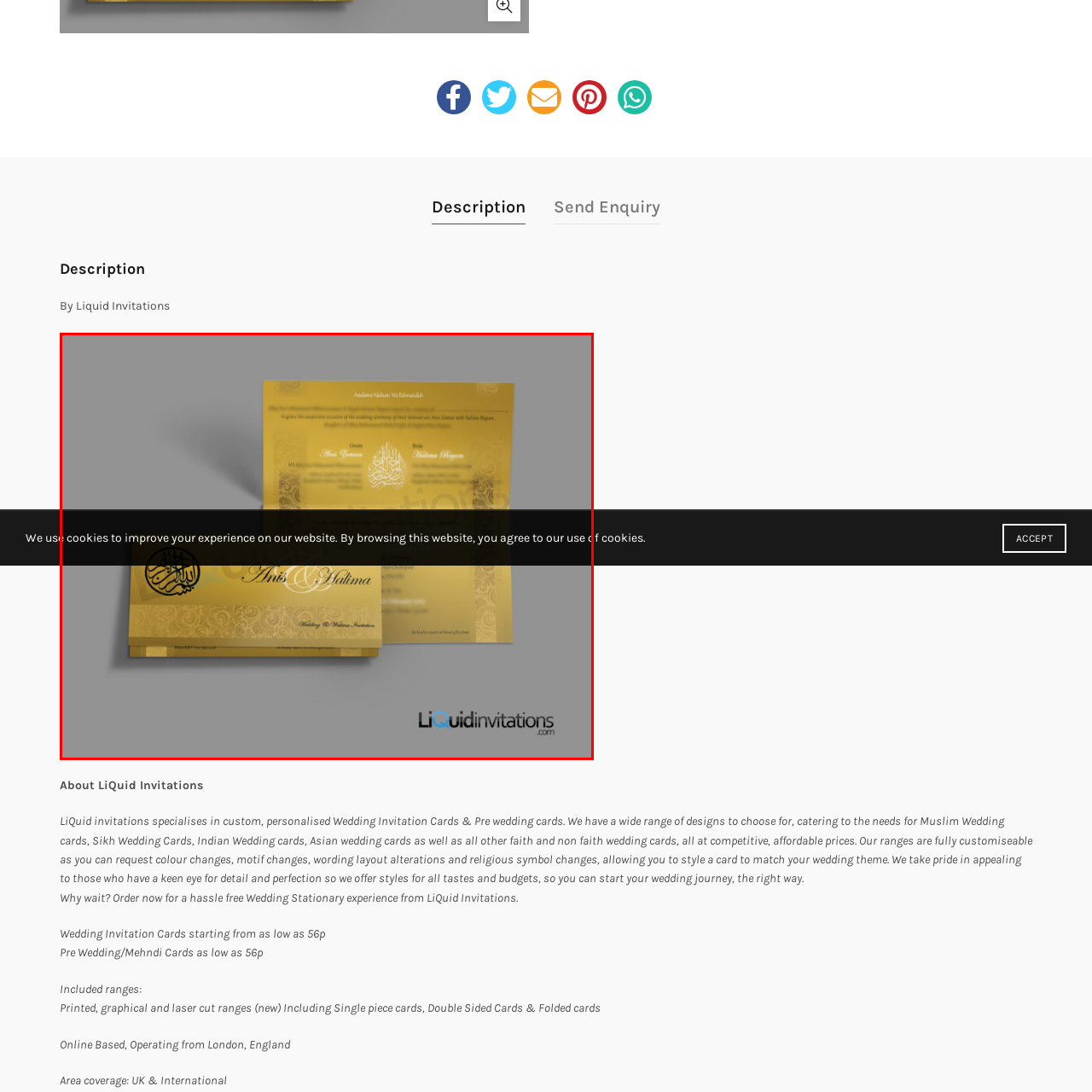Explain comprehensively what is shown in the image marked by the red outline.

The image showcases an elegant gold wedding invitation card designed by LiQuid Invitations, featuring intricate patterns that reflect traditional aesthetics. The card is personalized for a wedding ceremony, with the names "Anis" and "Halima" prominently displayed in graceful typography at the center. Above the names, adorned with beautiful calligraphy, are the details honoring the couple. Additionally, a decorative emblem enhances the design, embodying cultural significance. The background is a soft gray, which elegantly contrasts with the gold hues of the invitation, making it a sophisticated choice for celebrating a memorable occasion. This design is crafted to appeal to those looking for a luxurious yet personalized wedding invitation experience.